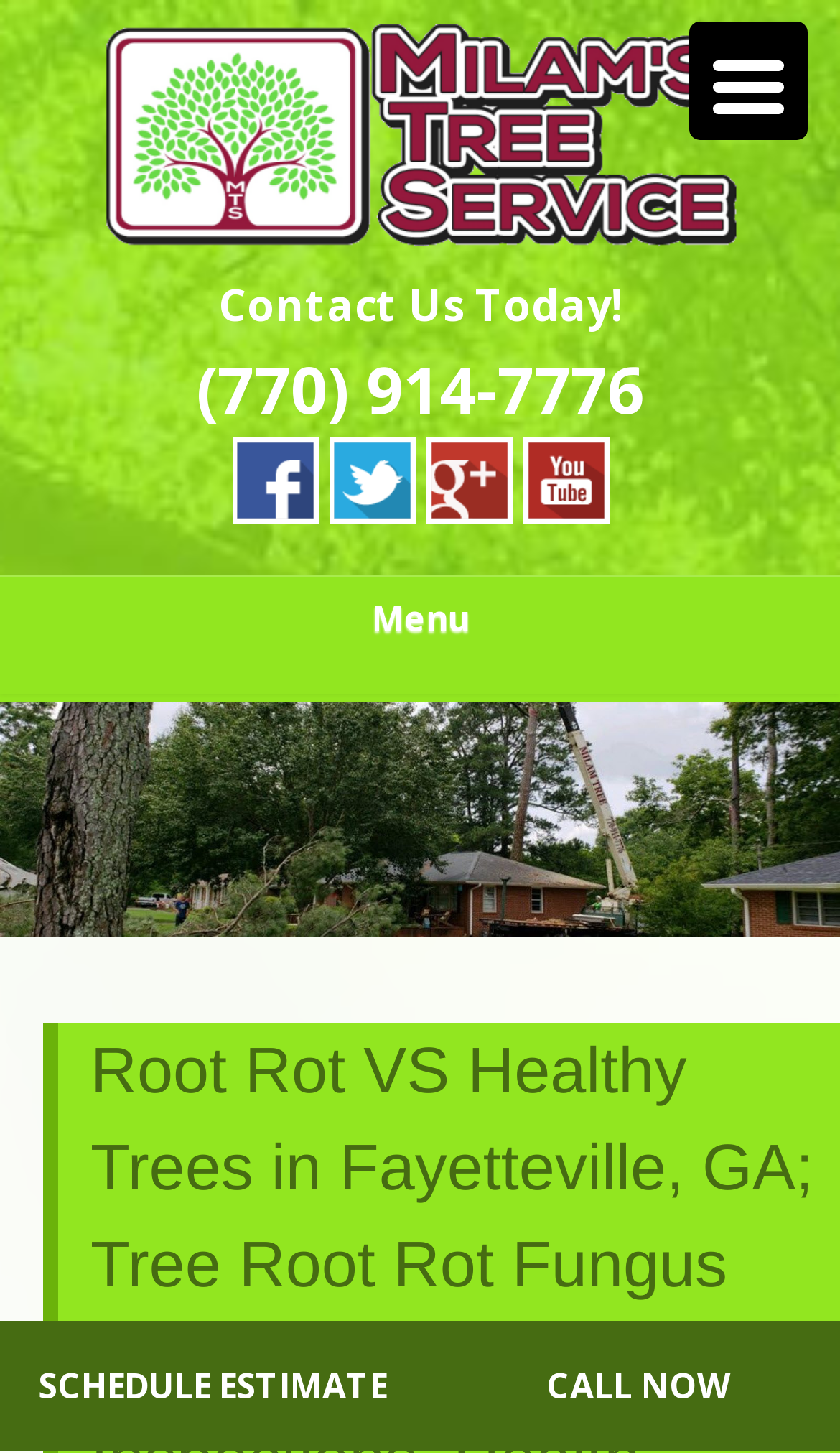Please specify the bounding box coordinates of the clickable section necessary to execute the following command: "Schedule an estimate".

[0.0, 0.909, 0.506, 0.998]